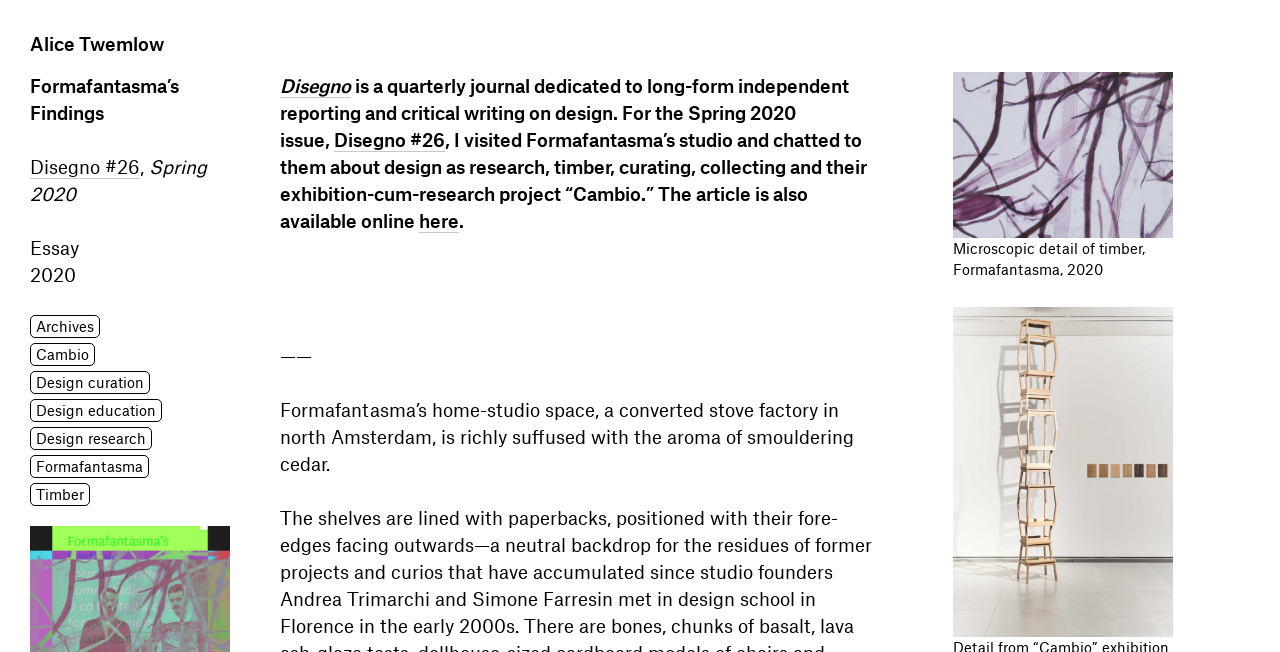Bounding box coordinates are to be given in the format (top-left x, top-left y, bottom-right x, bottom-right y). All values must be floating point numbers between 0 and 1. Provide the bounding box coordinate for the UI element described as: Disegno #26

[0.023, 0.238, 0.109, 0.275]